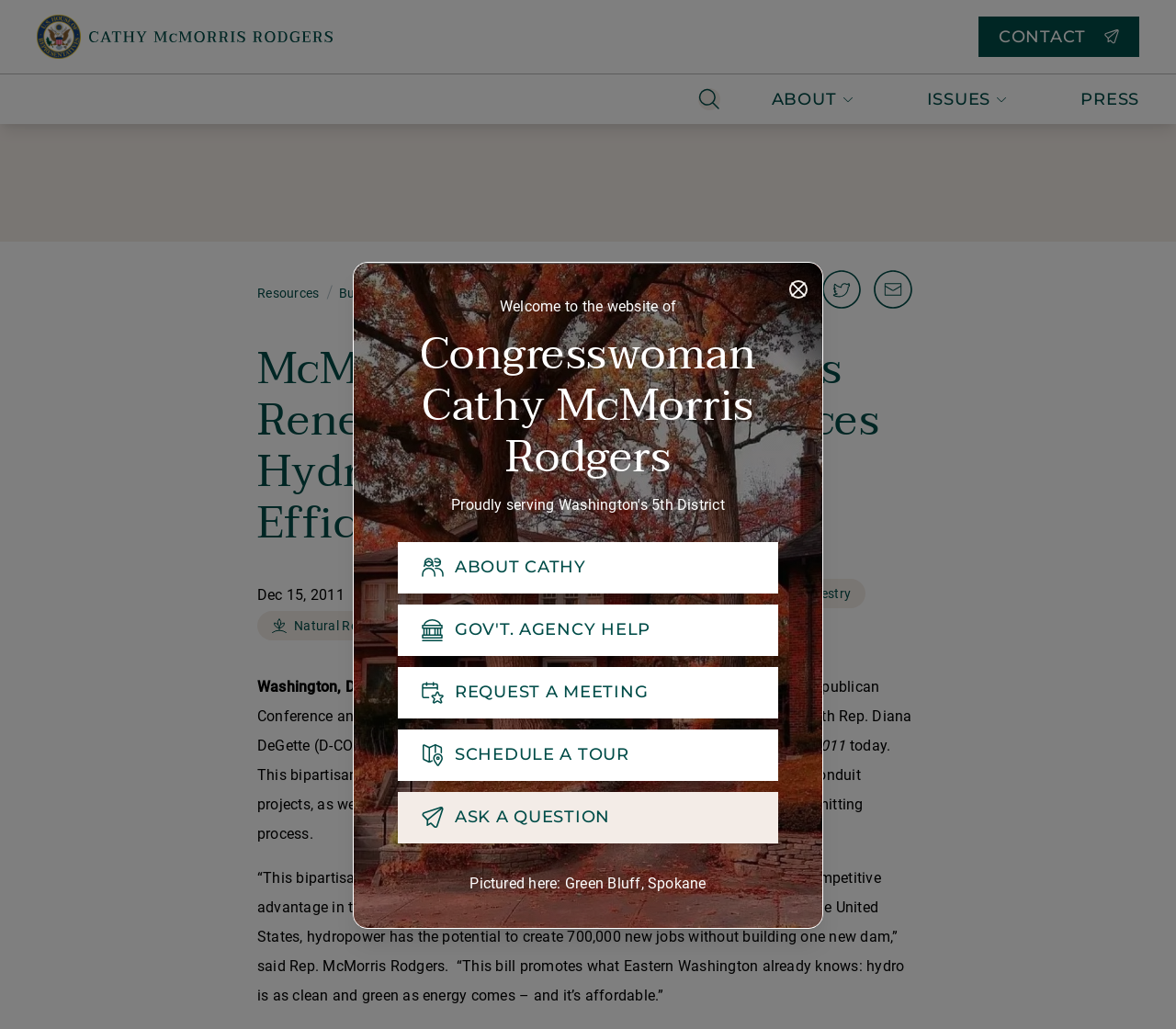Kindly provide the bounding box coordinates of the section you need to click on to fulfill the given instruction: "Click the 'Search' button".

[0.581, 0.072, 0.625, 0.121]